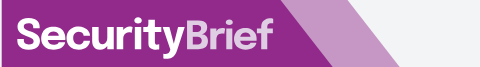Identify and describe all the elements present in the image.

The image features the logo of "SecurityBrief Australia," a prominent resource dedicated to technology news tailored for Chief Information Security Officers (CISOs) and other decision-makers in the cybersecurity field. The logo is presented in a modern design, characterized by a vibrant purple background with bold, white lettering. This distinctive branding symbolizes the platform's commitment to providing comprehensive insights and updates surrounding cybersecurity challenges, trends, and regulations in Australia. SecurityBrief aims to empower its audience with the knowledge necessary to navigate the evolving landscape of cyber risks and security solutions.